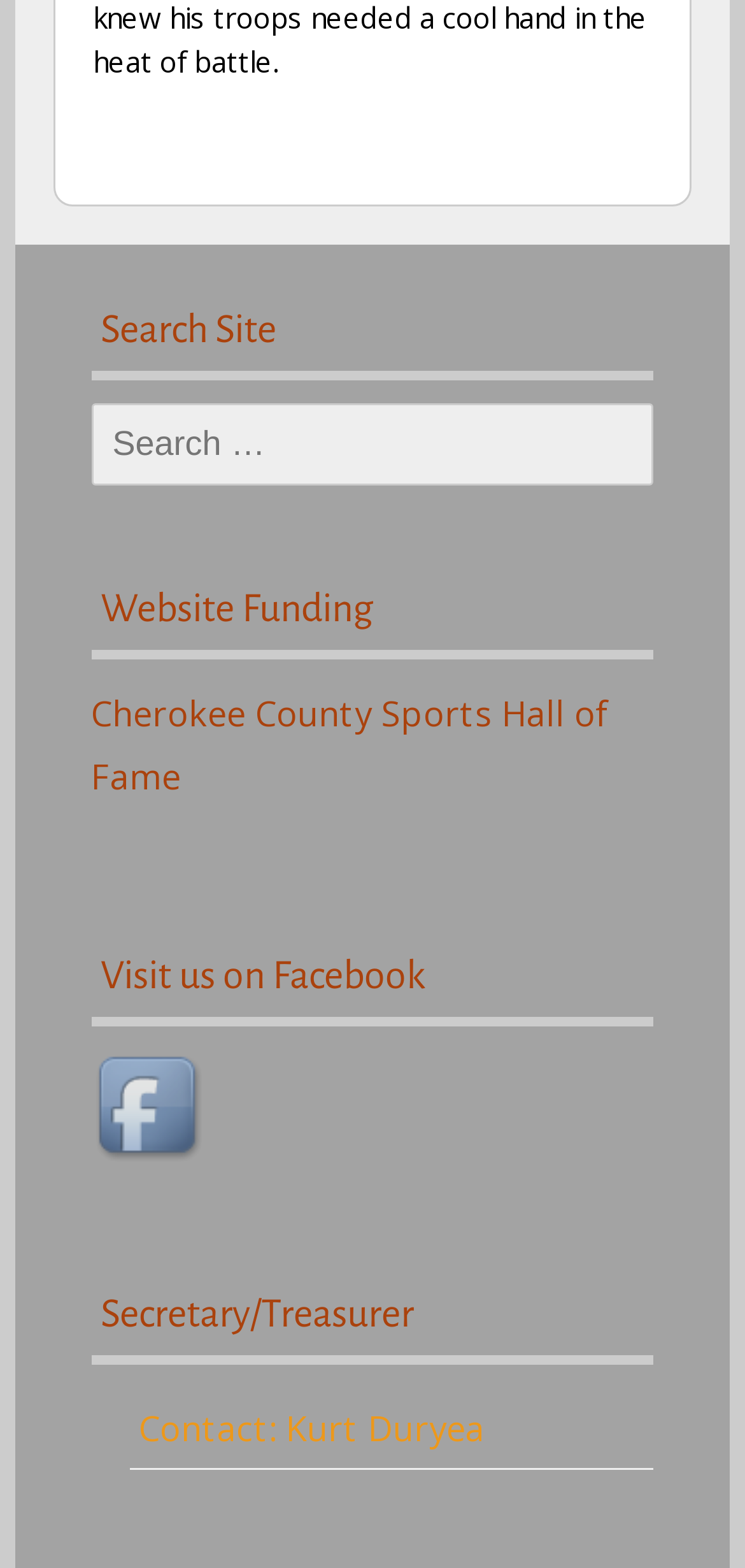Who is the Secretary/Treasurer?
Provide a well-explained and detailed answer to the question.

The link 'Contact: Kurt Duryea' is located under the 'Secretary/Treasurer' heading, indicating that Kurt Duryea is the Secretary/Treasurer of the organization.